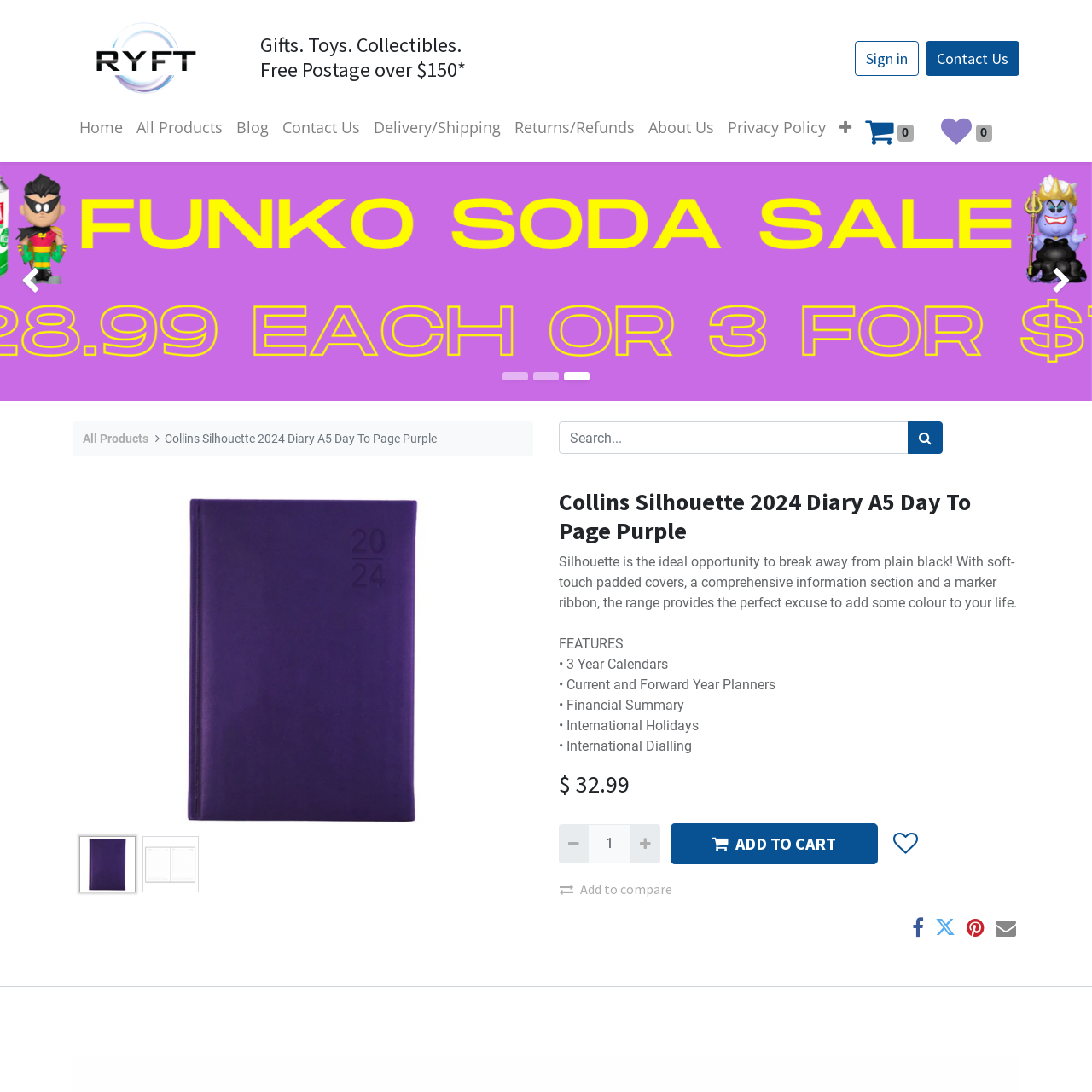Please answer the following question using a single word or phrase: 
What is the price of the diary?

$32.99